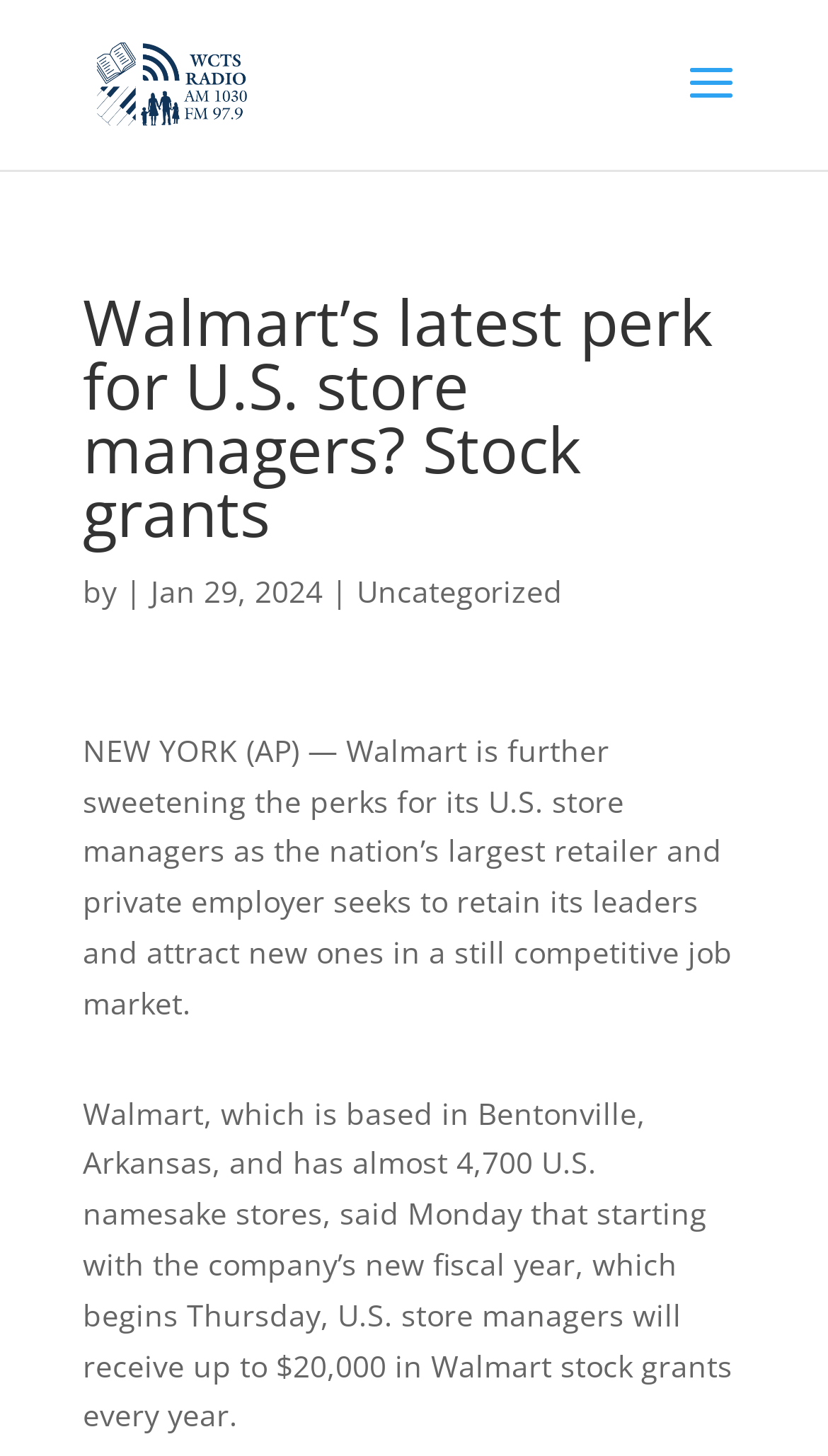What is the main heading displayed on the webpage? Please provide the text.

Walmart’s latest perk for U.S. store managers? Stock grants